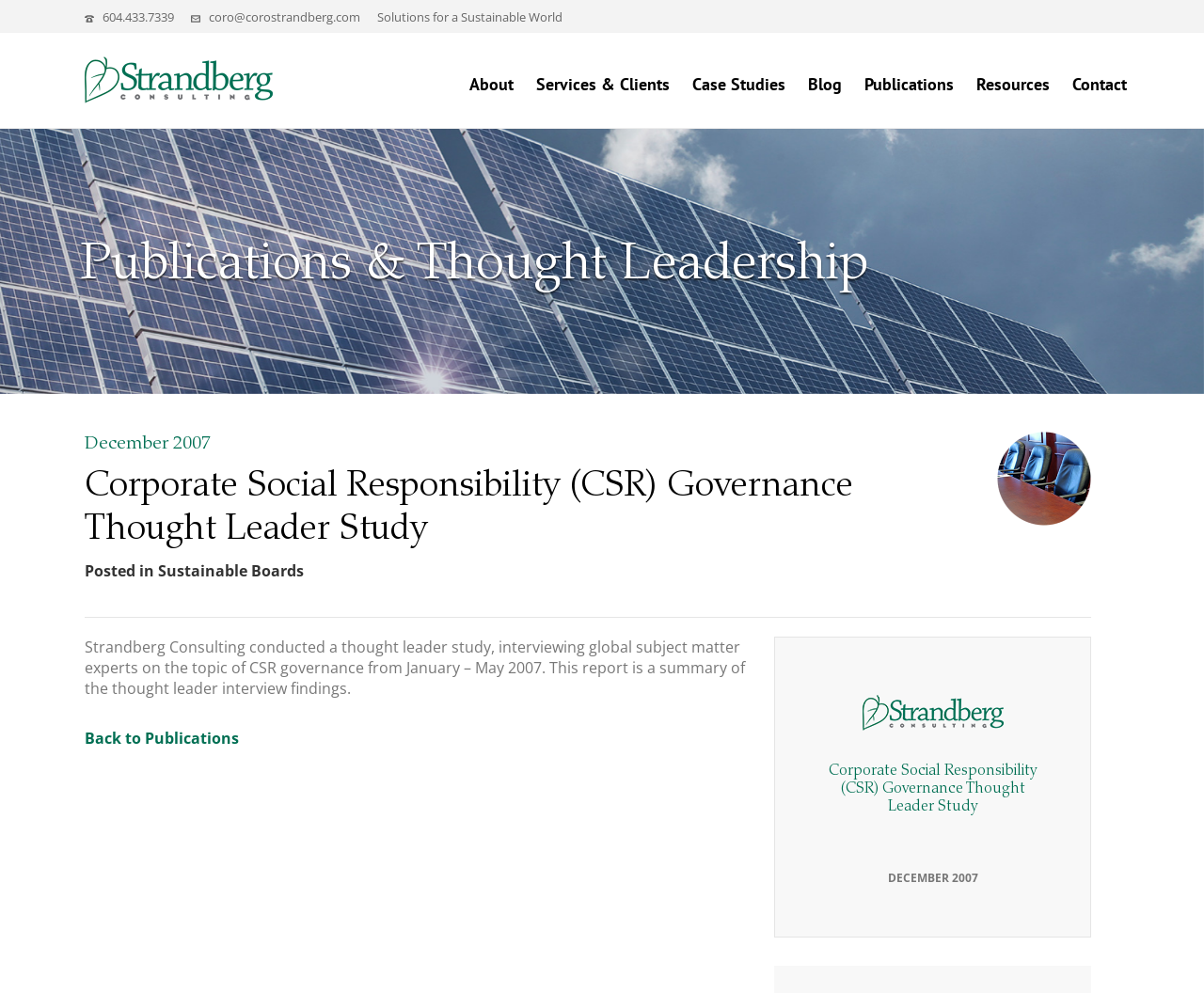Please determine the bounding box coordinates of the area that needs to be clicked to complete this task: 'Go to the 'Contact' page'. The coordinates must be four float numbers between 0 and 1, formatted as [left, top, right, bottom].

[0.881, 0.033, 0.945, 0.128]